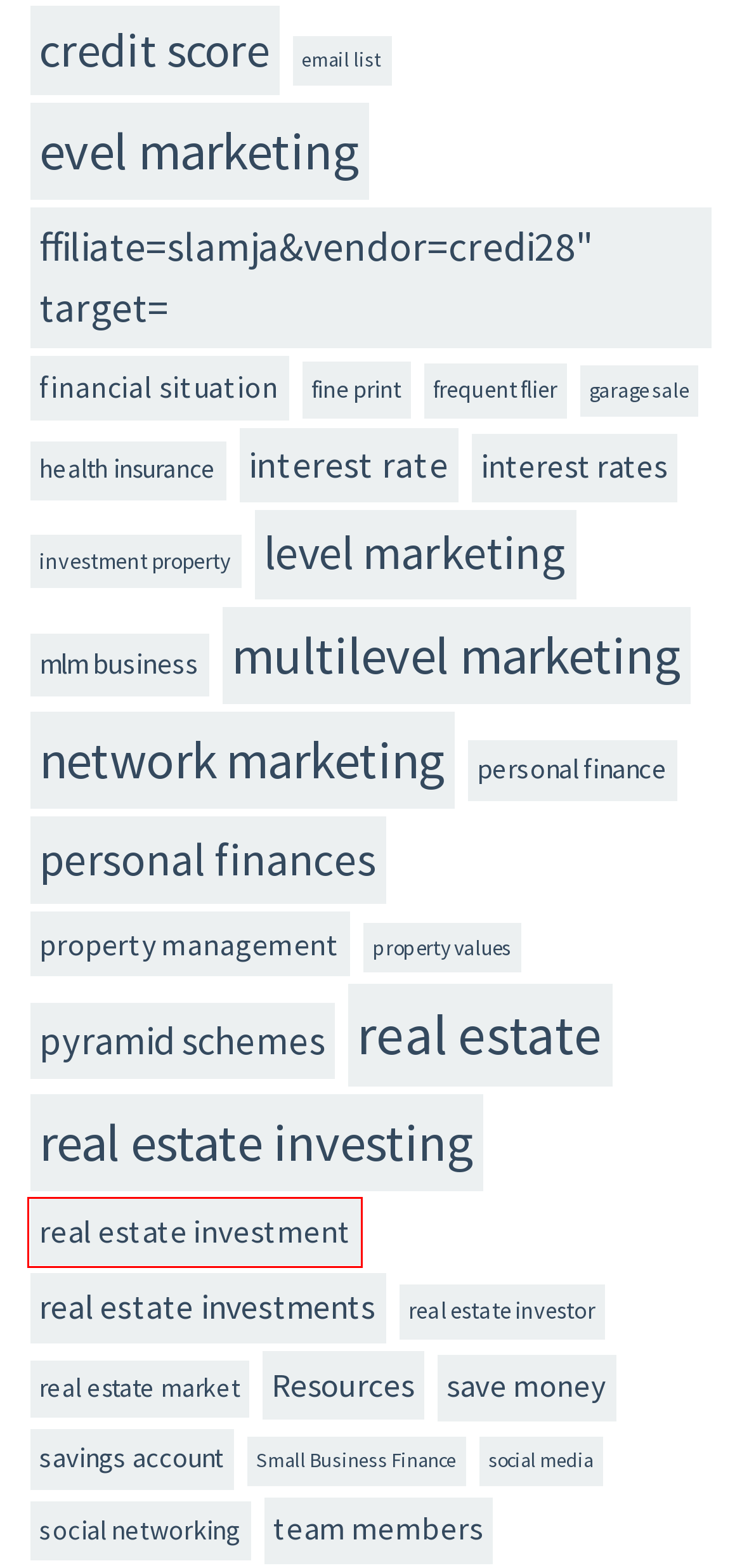You are given a screenshot of a webpage with a red rectangle bounding box around a UI element. Select the webpage description that best matches the new webpage after clicking the element in the bounding box. Here are the candidates:
A. interest rate – Financing Your Small Business
B. financial situation – Financing Your Small Business
C. savings account – Financing Your Small Business
D. personal finance – Financing Your Small Business
E. multilevel marketing – Financing Your Small Business
F. real estate market – Financing Your Small Business
G. level marketing – Financing Your Small Business
H. real estate investment – Financing Your Small Business

H